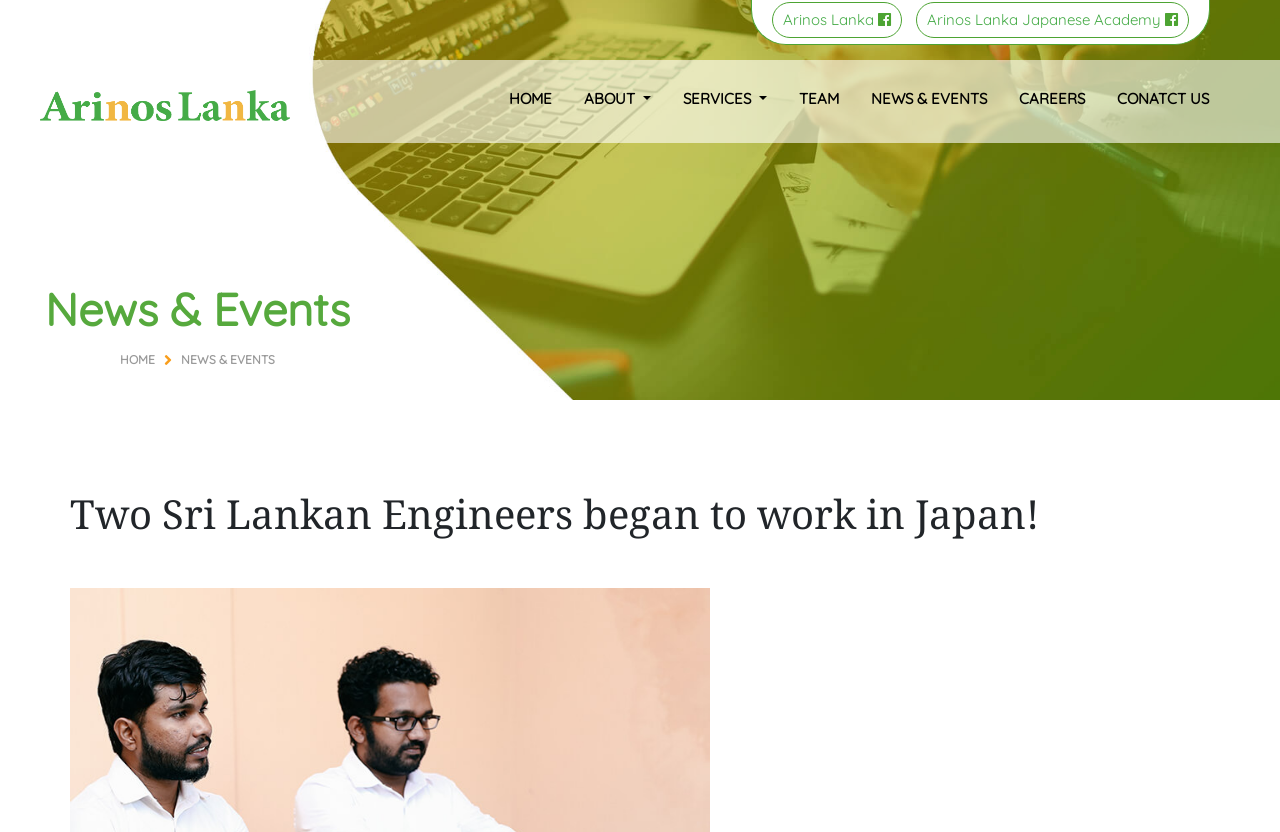Answer the question briefly using a single word or phrase: 
What is the first link on the top right?

Arinos Lanka